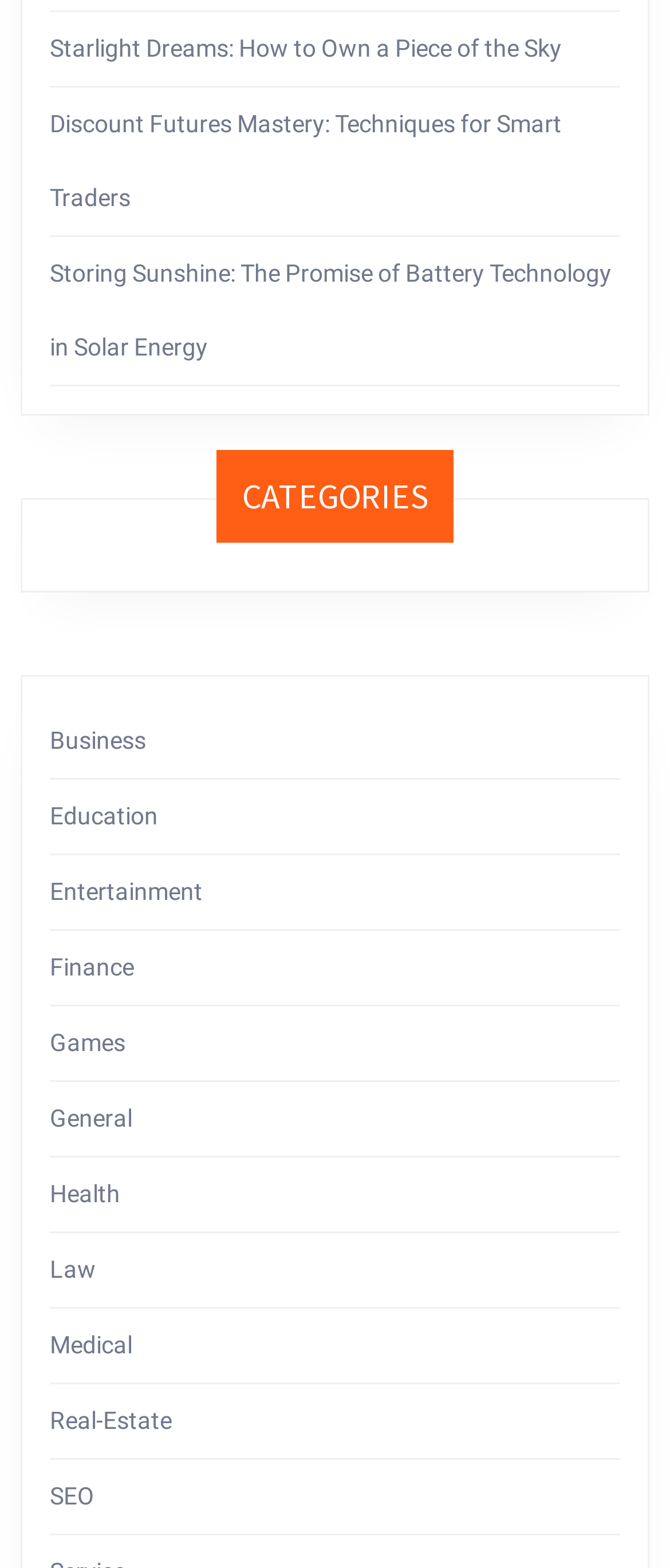Determine the bounding box coordinates for the clickable element required to fulfill the instruction: "Click on Starlight Dreams: How to Own a Piece of the Sky". Provide the coordinates as four float numbers between 0 and 1, i.e., [left, top, right, bottom].

[0.074, 0.021, 0.838, 0.039]